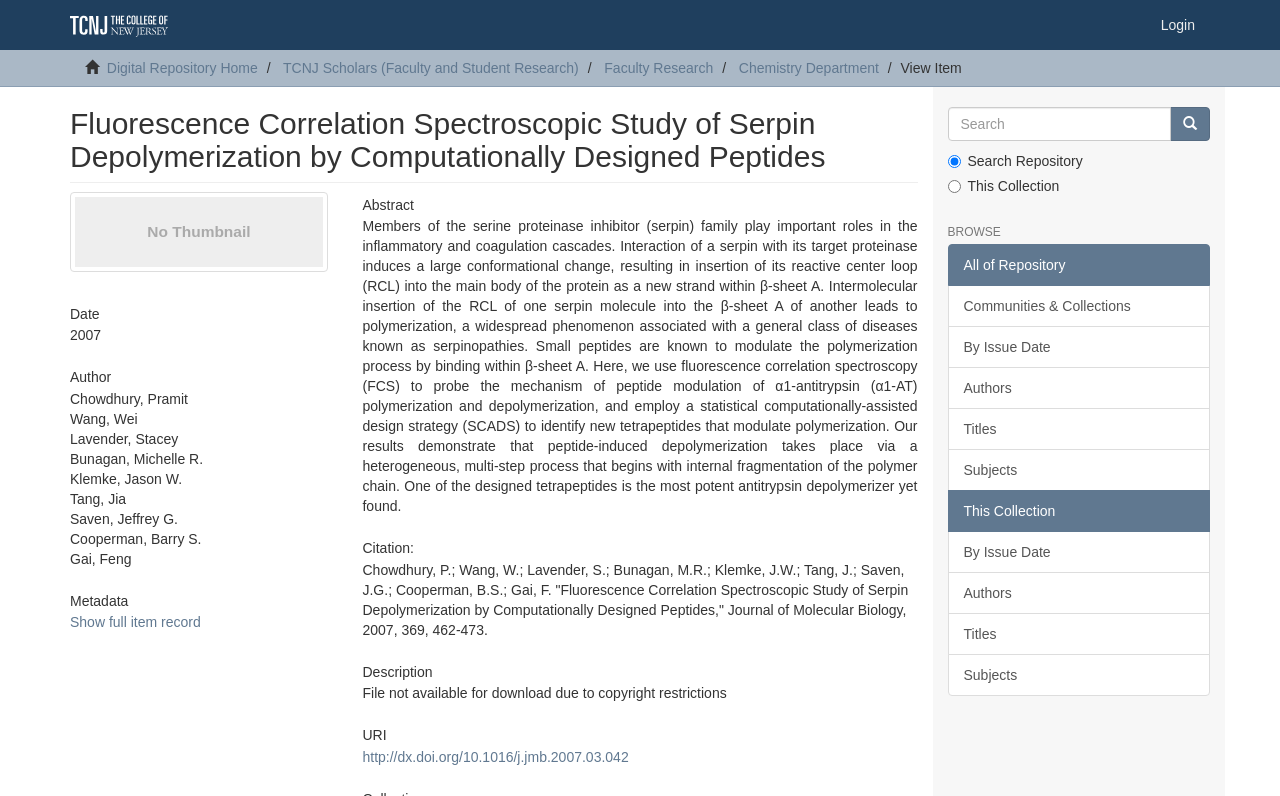Provide a brief response to the question below using one word or phrase:
What is the purpose of the search box?

To search the repository